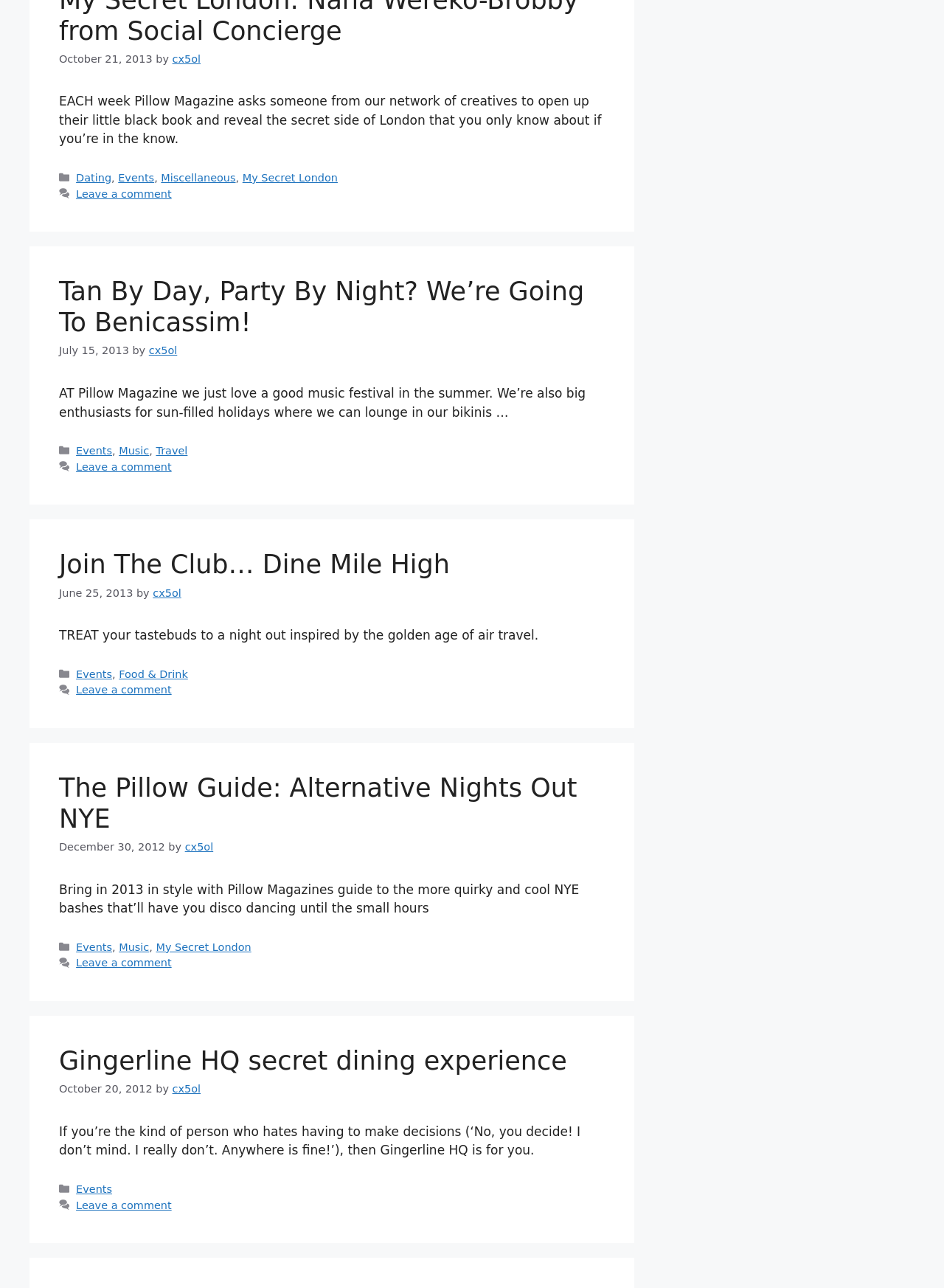Provide the bounding box coordinates of the HTML element this sentence describes: "Events". The bounding box coordinates consist of four float numbers between 0 and 1, i.e., [left, top, right, bottom].

[0.081, 0.919, 0.119, 0.928]